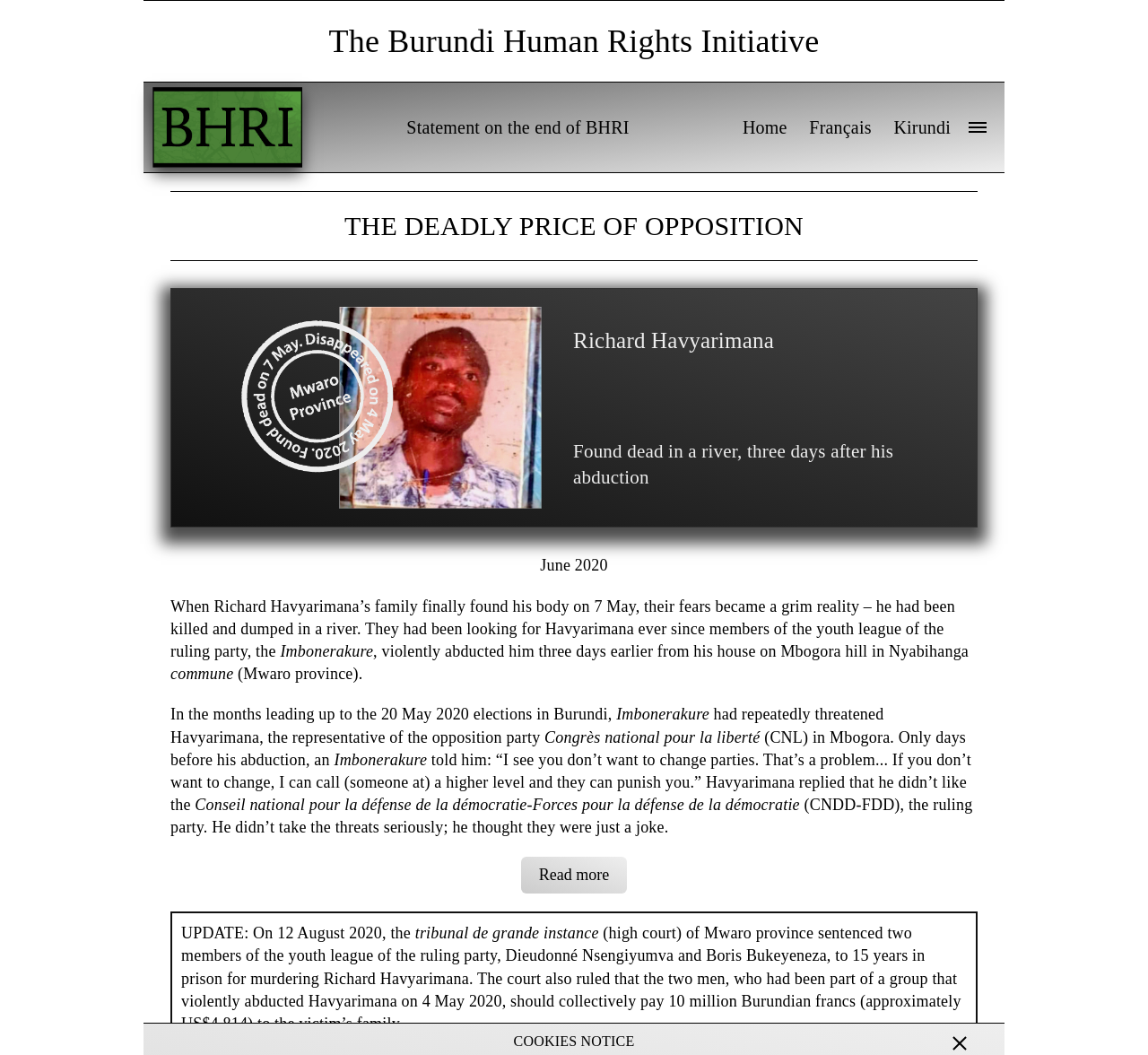Locate the bounding box coordinates of the element you need to click to accomplish the task described by this instruction: "Explore the 'Case studies' section".

[0.2, 0.146, 0.8, 0.193]